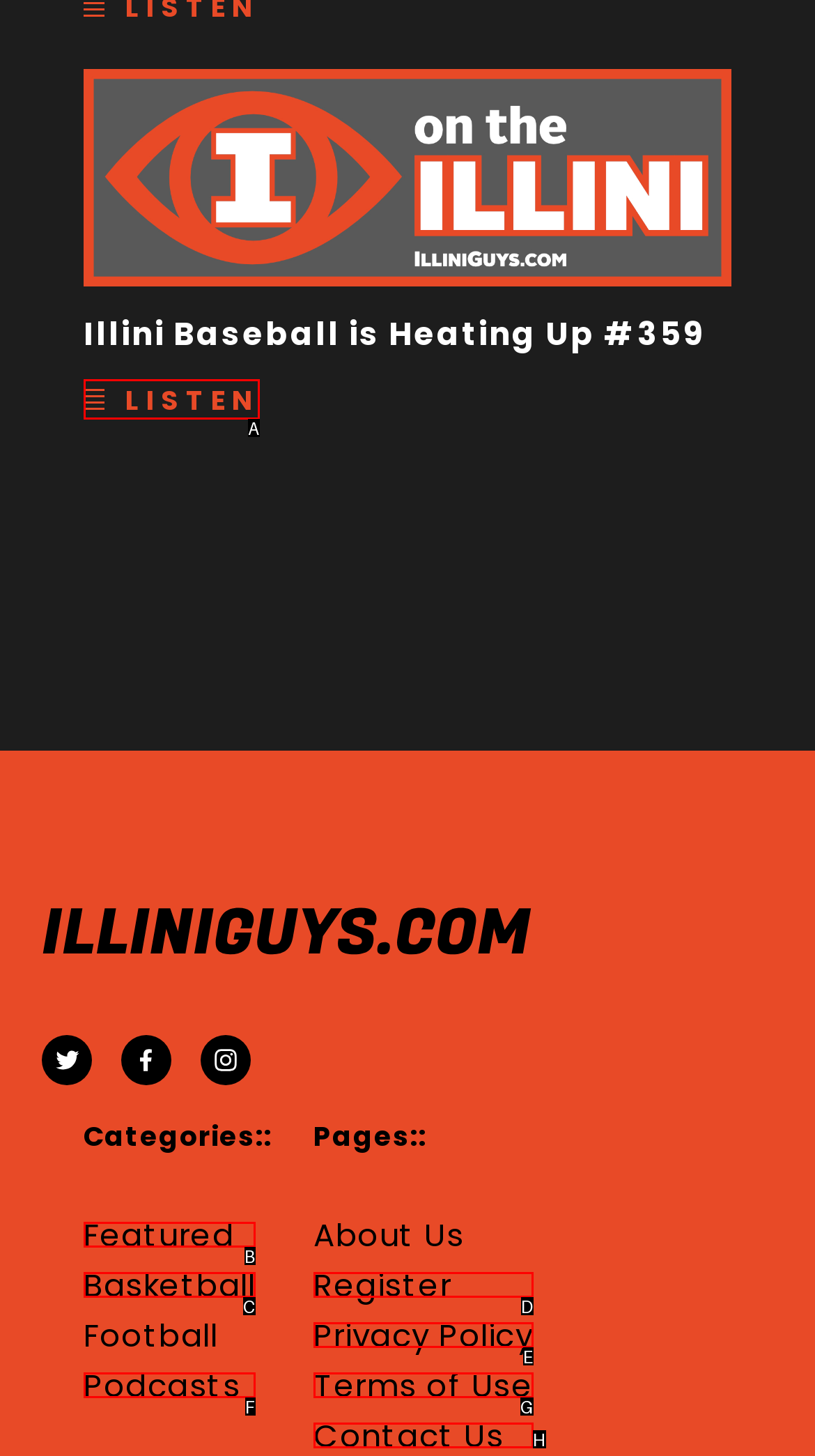Determine which option fits the element description: Register
Answer with the option’s letter directly.

D